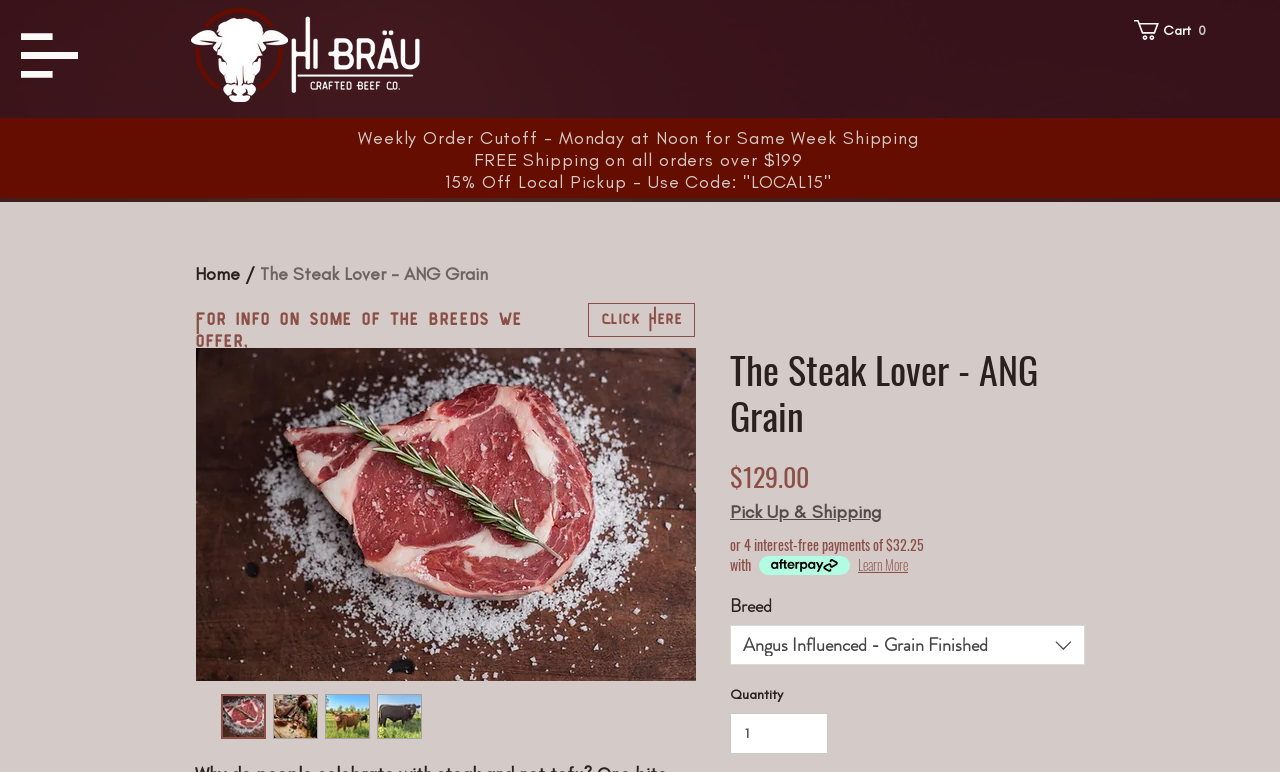Analyze the image and give a detailed response to the question:
Can you pick up the steak locally?

I found the answer by looking at the button element with the text 'Pick Up & Shipping' which indicates that you can pick up the steak locally.